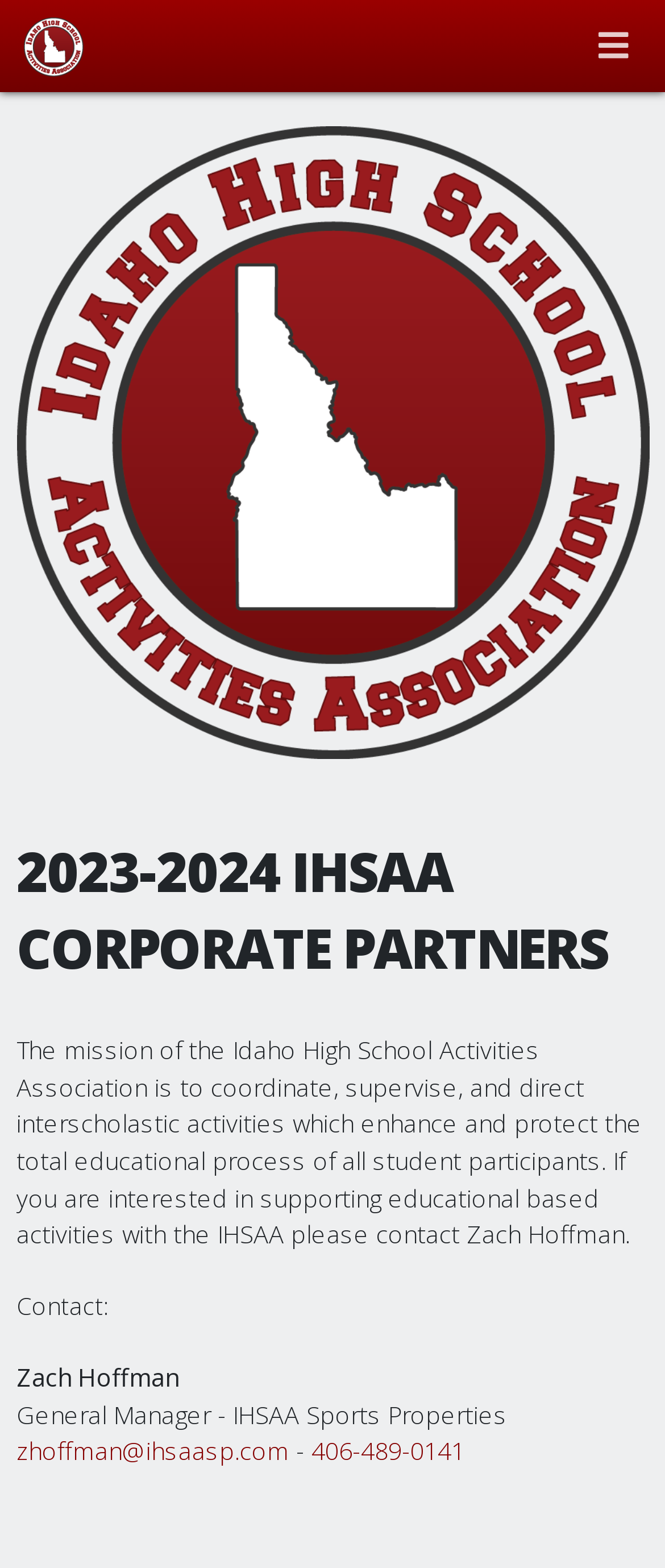What is the mission of the Idaho High School Activities Association?
Give a detailed explanation using the information visible in the image.

According to the webpage, the mission of the Idaho High School Activities Association is to coordinate, supervise, and direct interscholastic activities which enhance and protect the total educational process of all student participants.